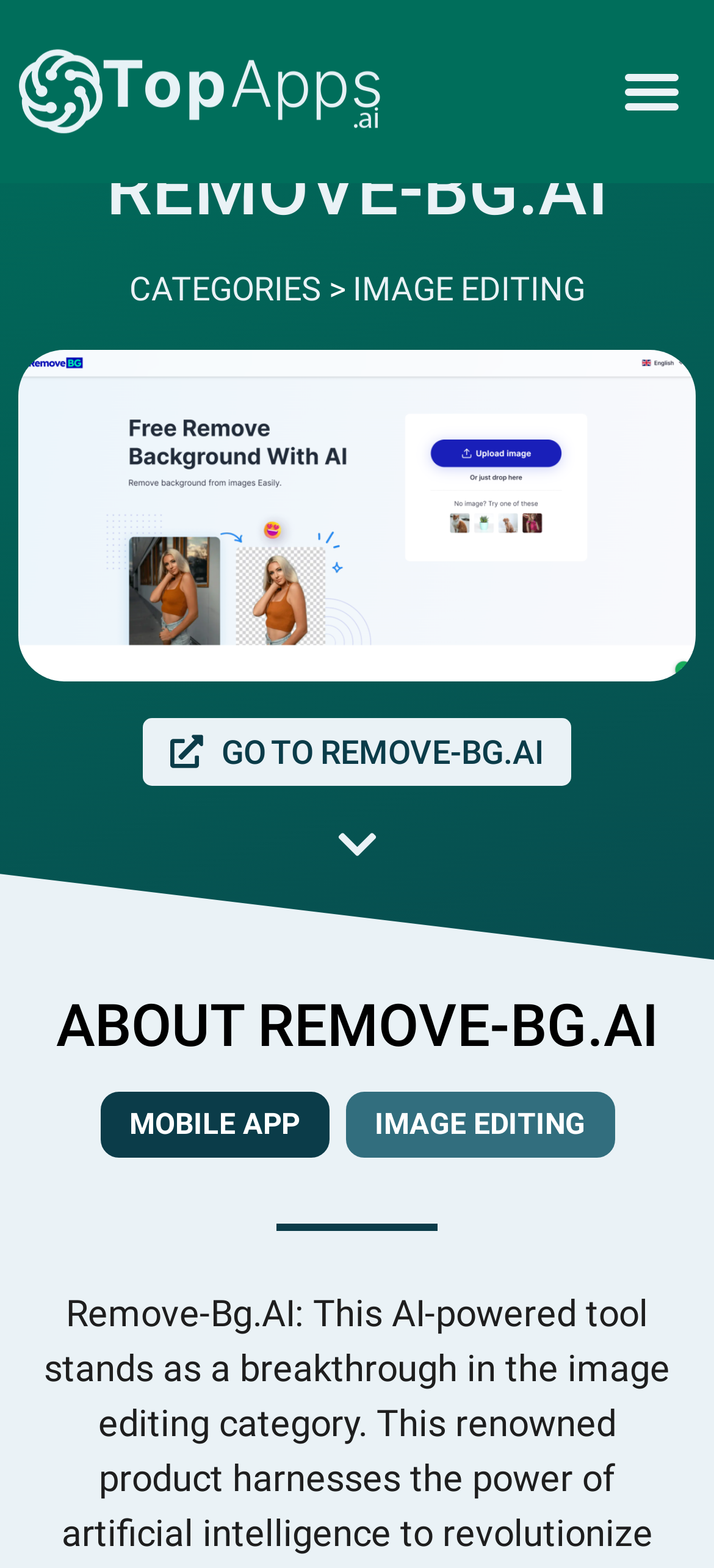Locate the UI element described as follows: "image editing". Return the bounding box coordinates as four float numbers between 0 and 1 in the order [left, top, right, bottom].

[0.494, 0.169, 0.819, 0.2]